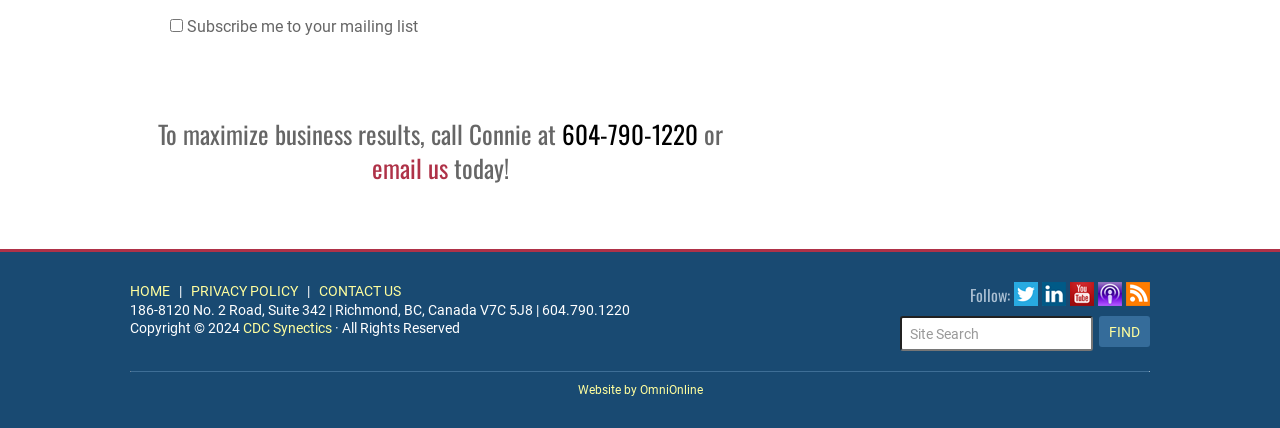Respond with a single word or phrase to the following question: What is the phone number to maximize business results?

604-790-1220